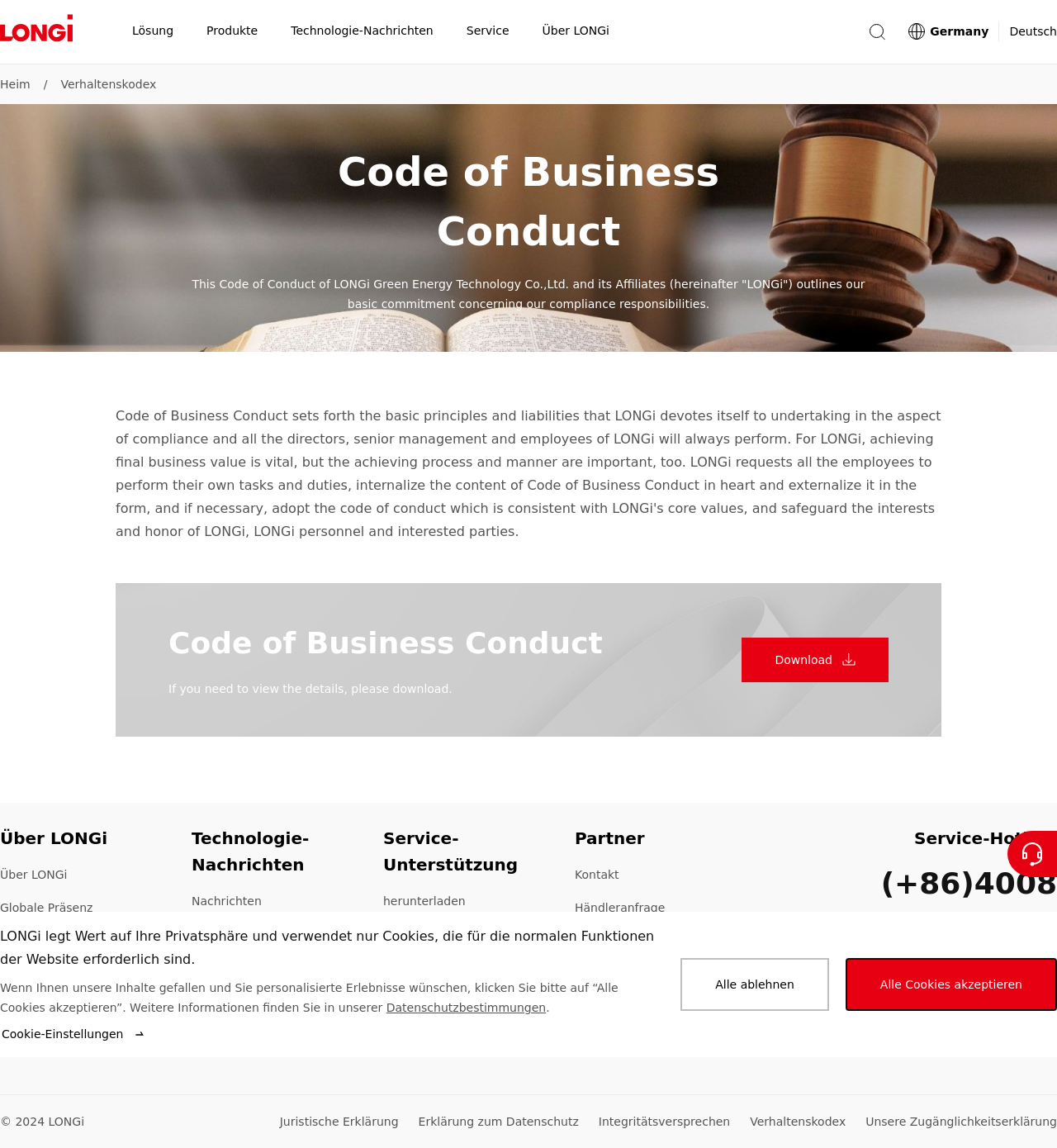Show the bounding box coordinates for the element that needs to be clicked to execute the following instruction: "Click the search button". Provide the coordinates in the form of four float numbers between 0 and 1, i.e., [left, top, right, bottom].

[0.821, 0.019, 0.839, 0.037]